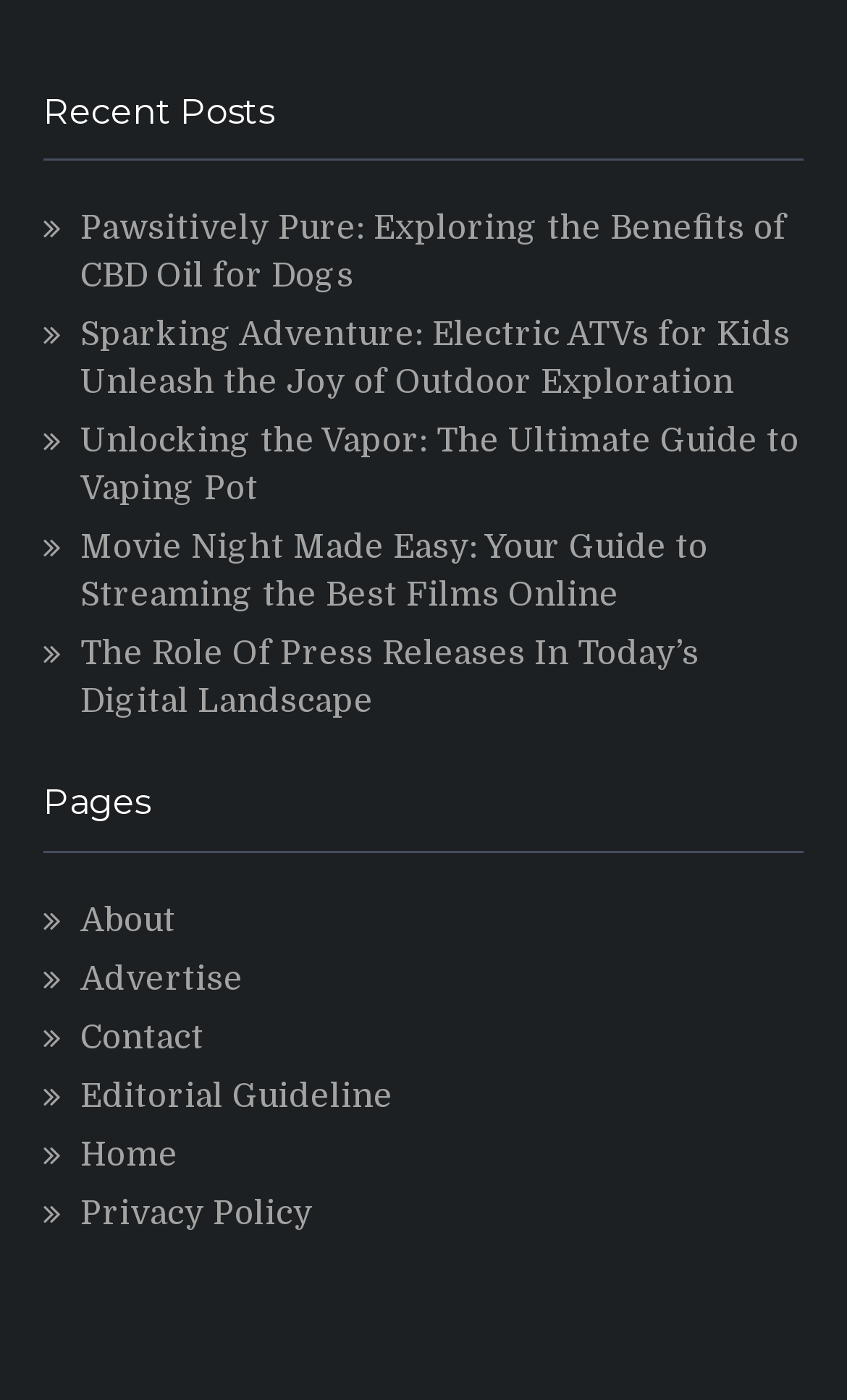Please provide a comprehensive answer to the question based on the screenshot: How many links are under 'Recent Posts'?

I counted the number of links under the 'Recent Posts' heading, which are 'Pawsitively Pure: Exploring the Benefits of CBD Oil for Dogs', 'Sparking Adventure: Electric ATVs for Kids Unleash the Joy of Outdoor Exploration', 'Unlocking the Vapor: The Ultimate Guide to Vaping Pot', 'Movie Night Made Easy: Your Guide to Streaming the Best Films Online', and 'The Role Of Press Releases In Today’s Digital Landscape'. There are 5 links in total.